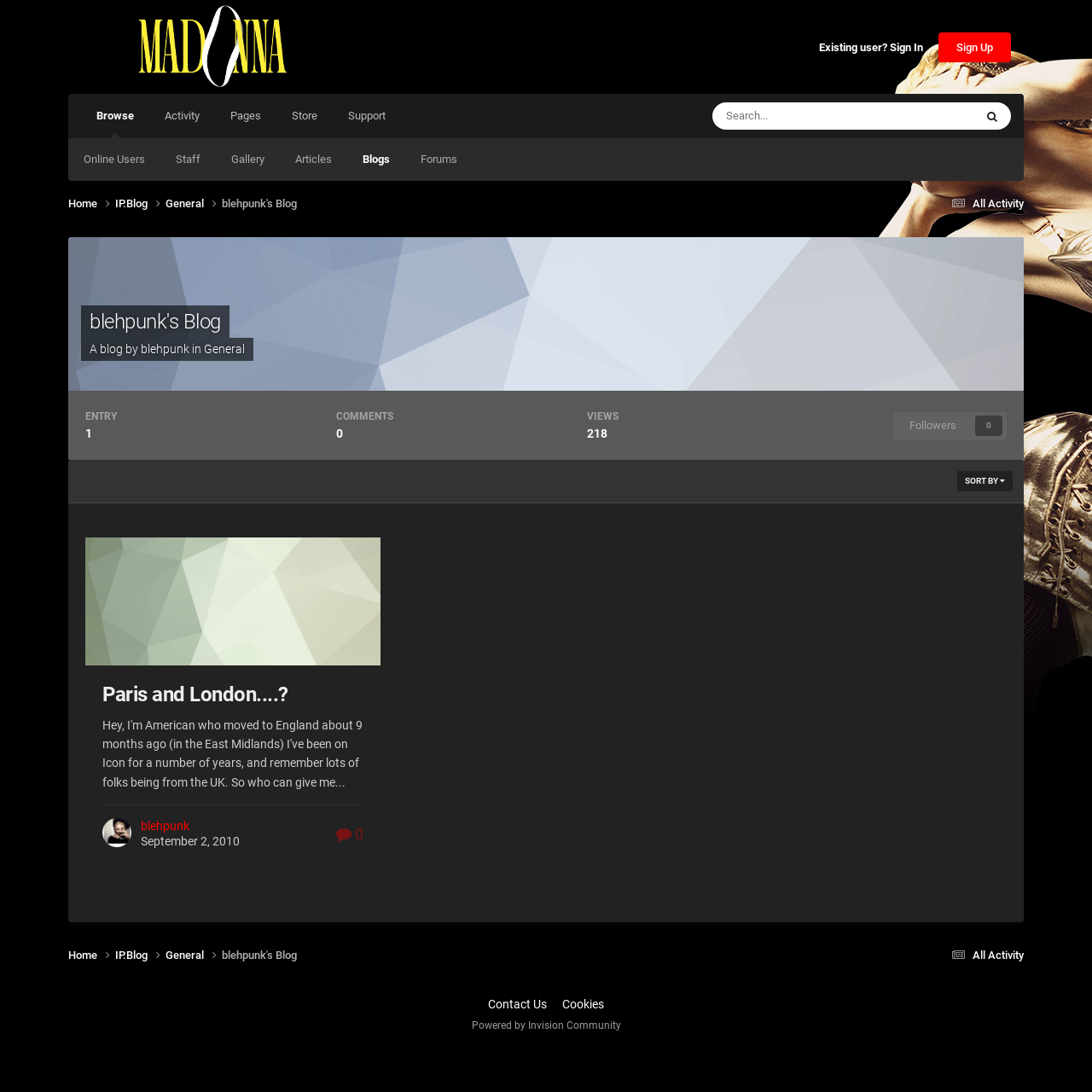Show the bounding box coordinates of the region that should be clicked to follow the instruction: "View all activity."

[0.866, 0.18, 0.938, 0.192]